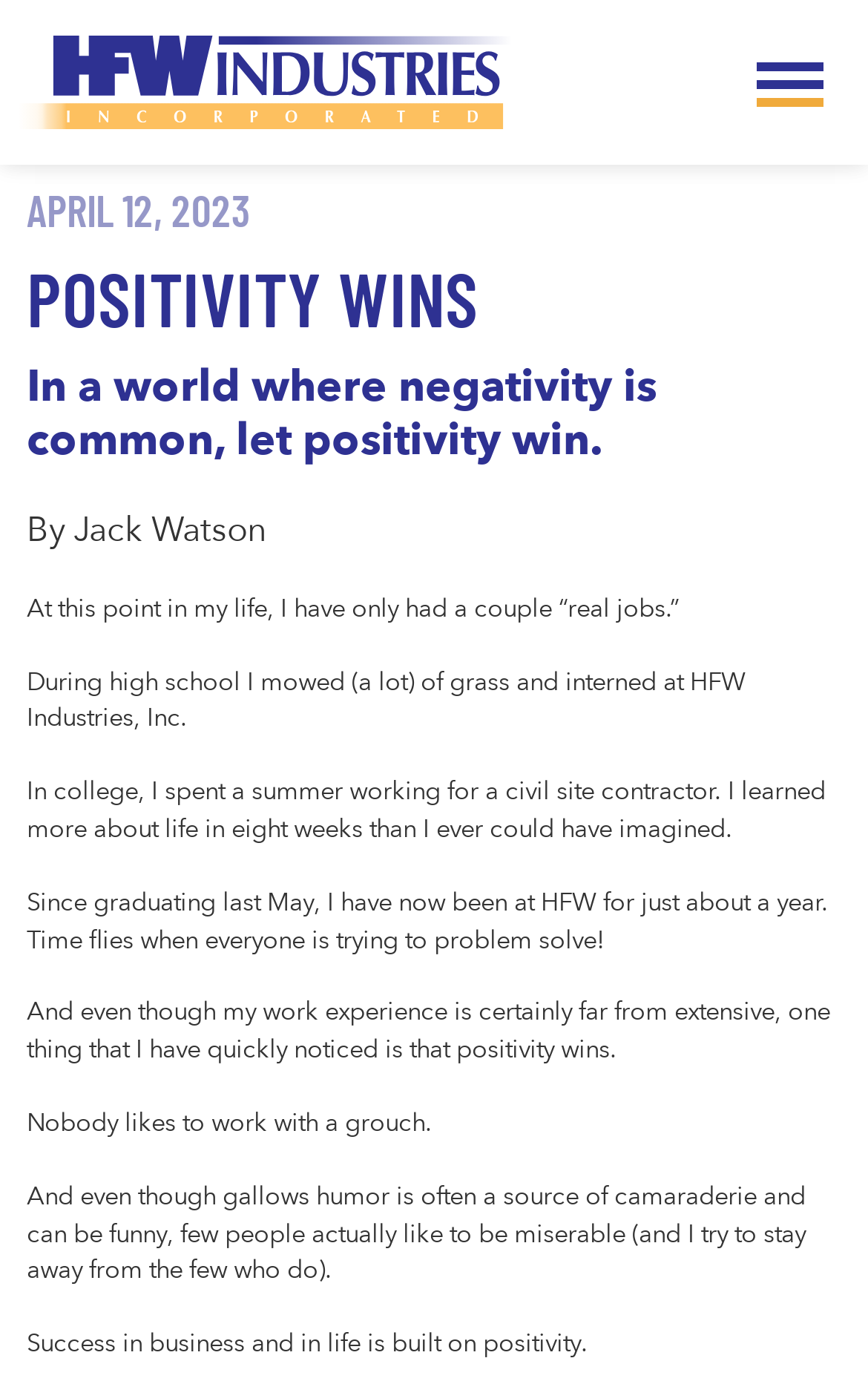What is the main idea of the article?
Using the image as a reference, answer the question with a short word or phrase.

Positivity wins